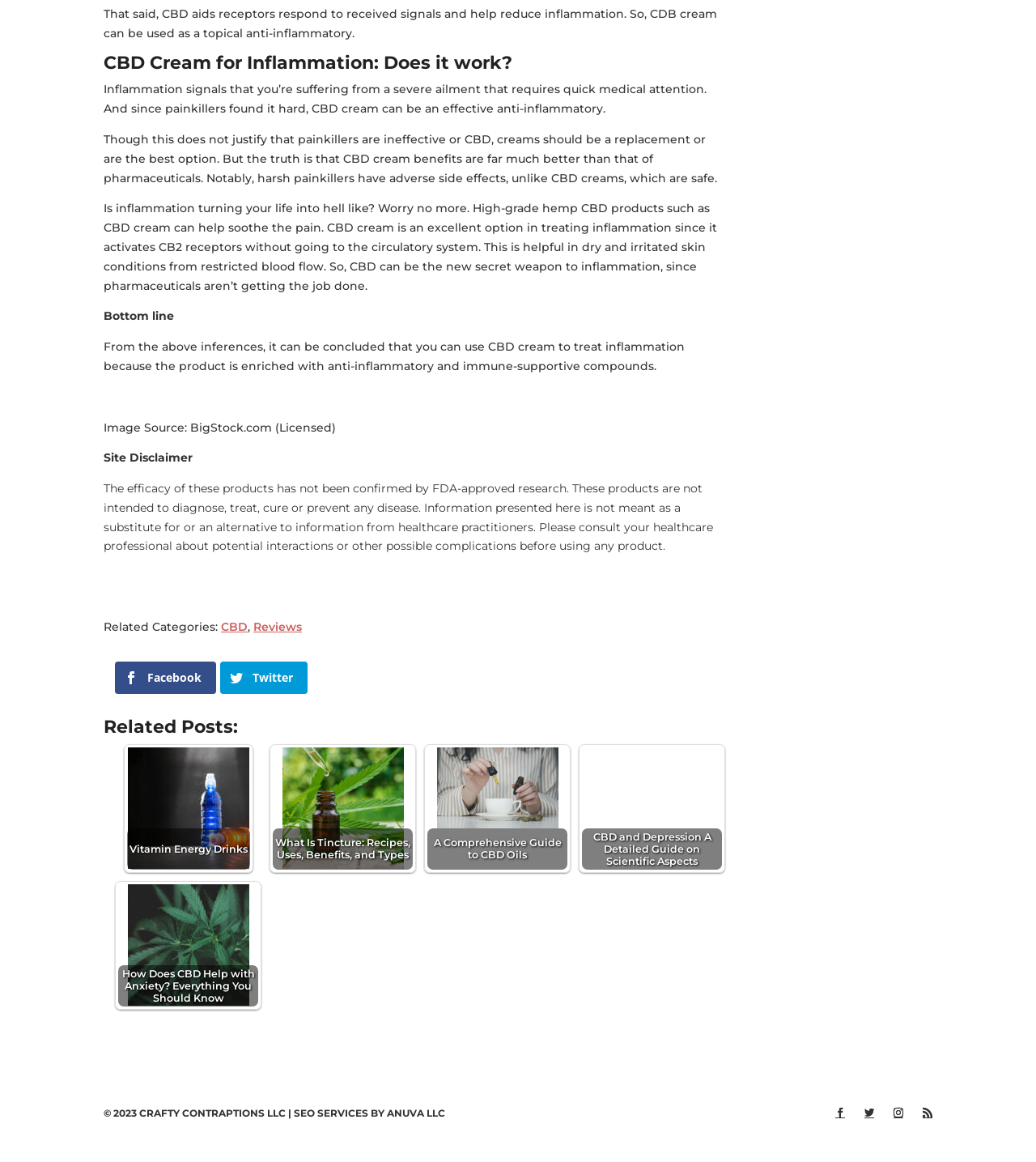What is the role of CB2 receptors in CBD cream?
Based on the image, answer the question in a detailed manner.

According to the webpage, CBD cream activates CB2 receptors, which helps reduce inflammation. This suggests that the role of CB2 receptors in CBD cream is to reduce inflammation.